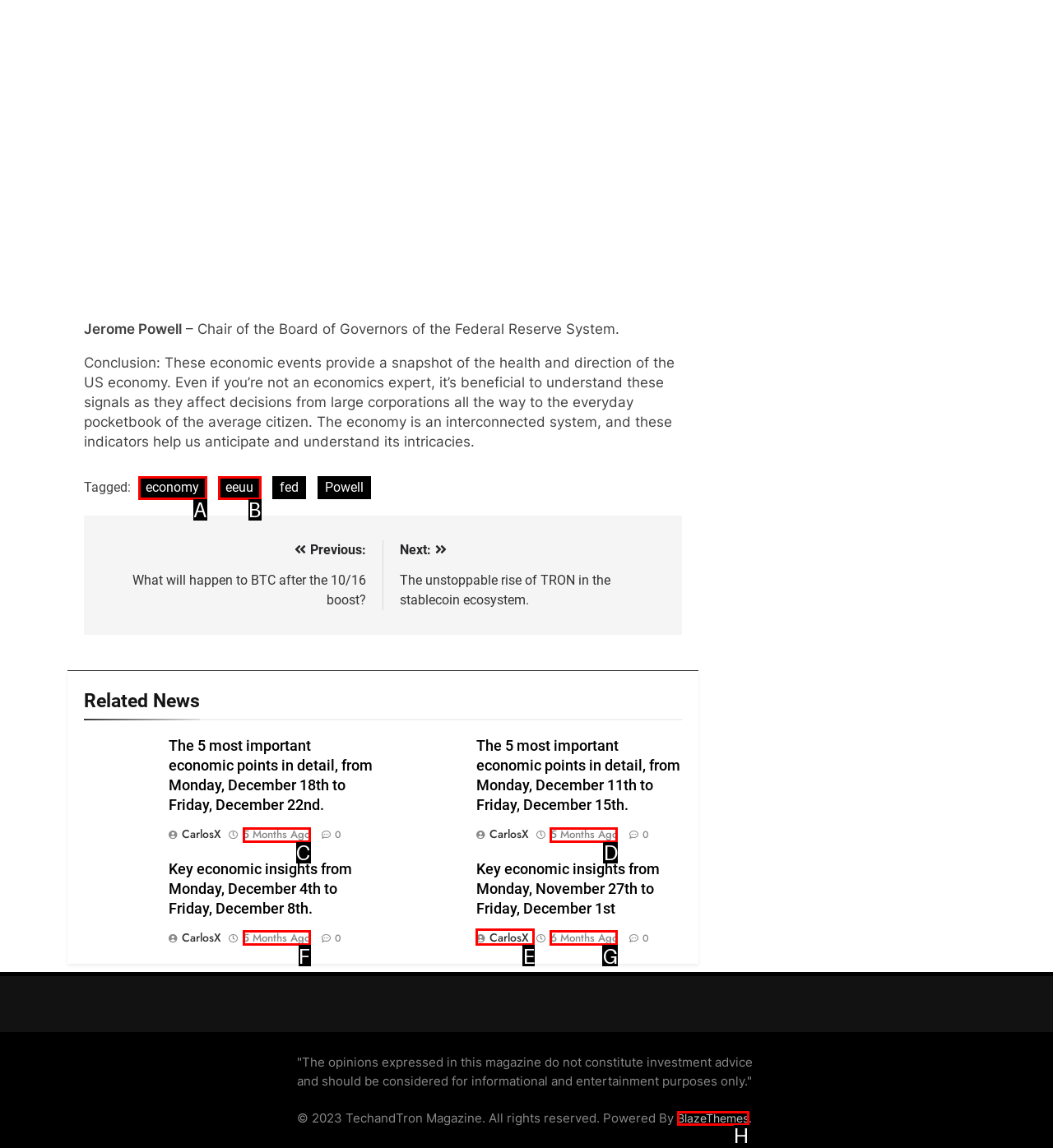Identify the correct UI element to click for the following task: Click the 'NEXT POST →' link Choose the option's letter based on the given choices.

None